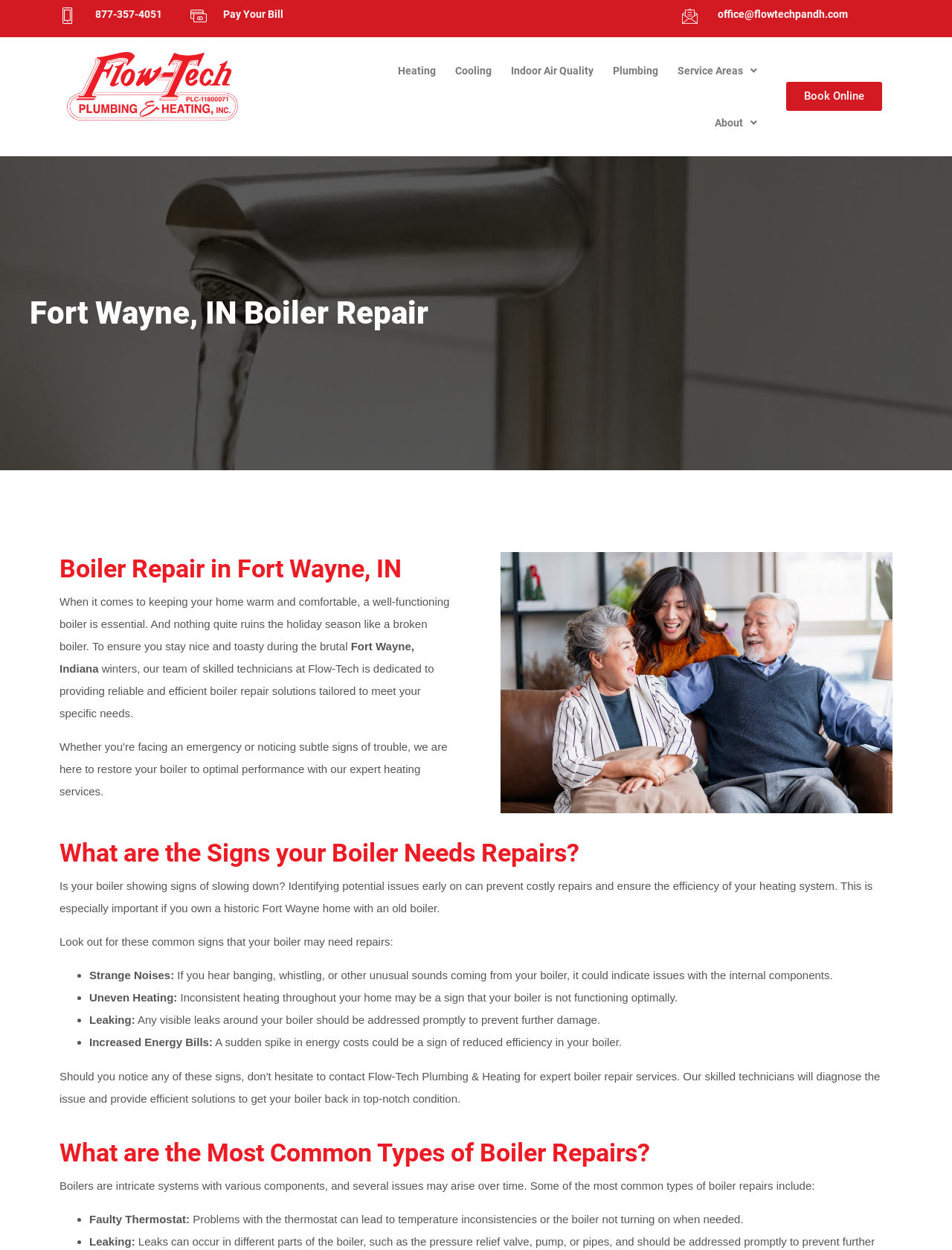What is the phone number to contact Flow-Tech?
Answer the question with a thorough and detailed explanation.

The phone number can be found in the top section of the webpage, where it is listed as a heading and also as a link.